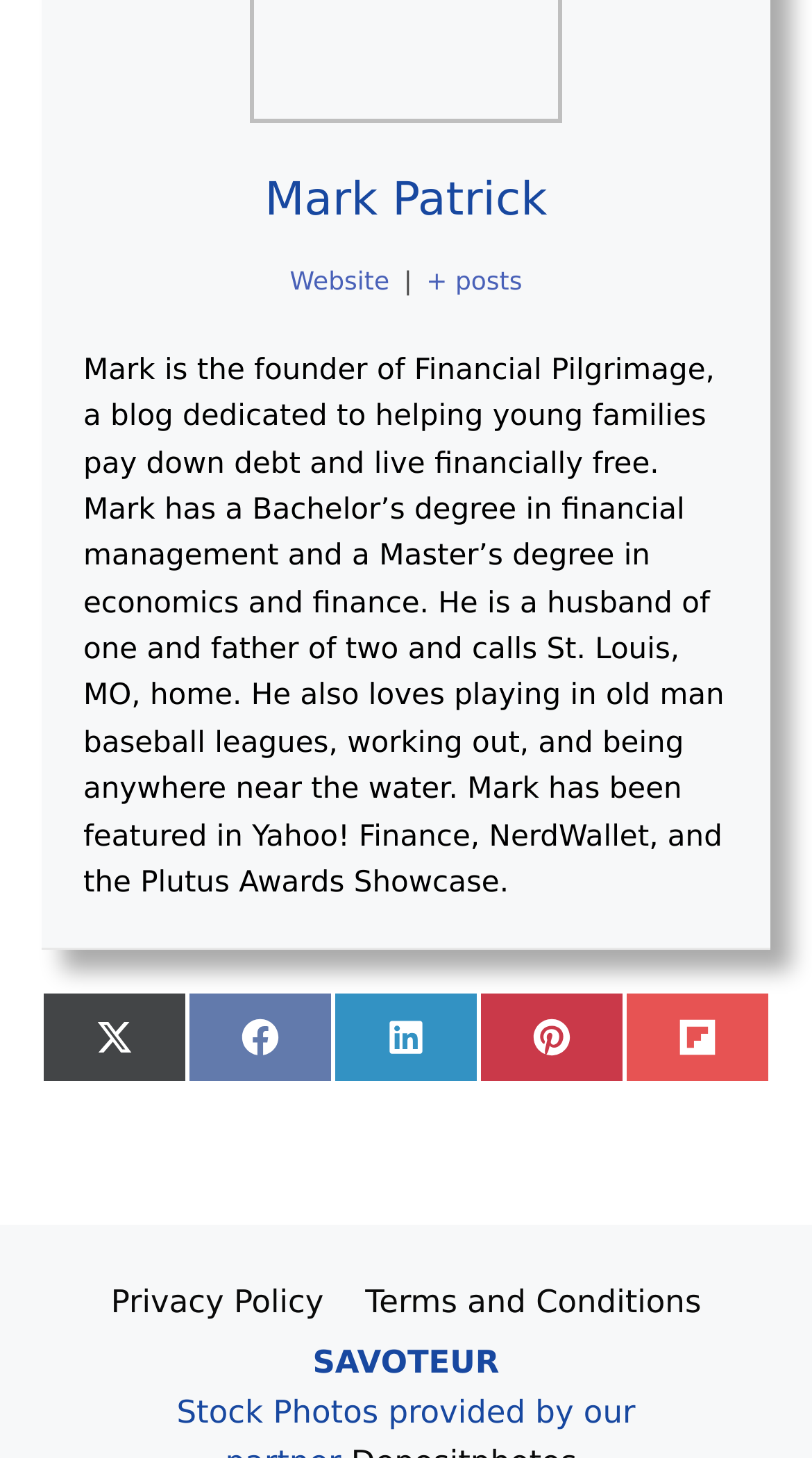Kindly determine the bounding box coordinates for the clickable area to achieve the given instruction: "visit Mark Patrick's website".

[0.357, 0.183, 0.48, 0.203]